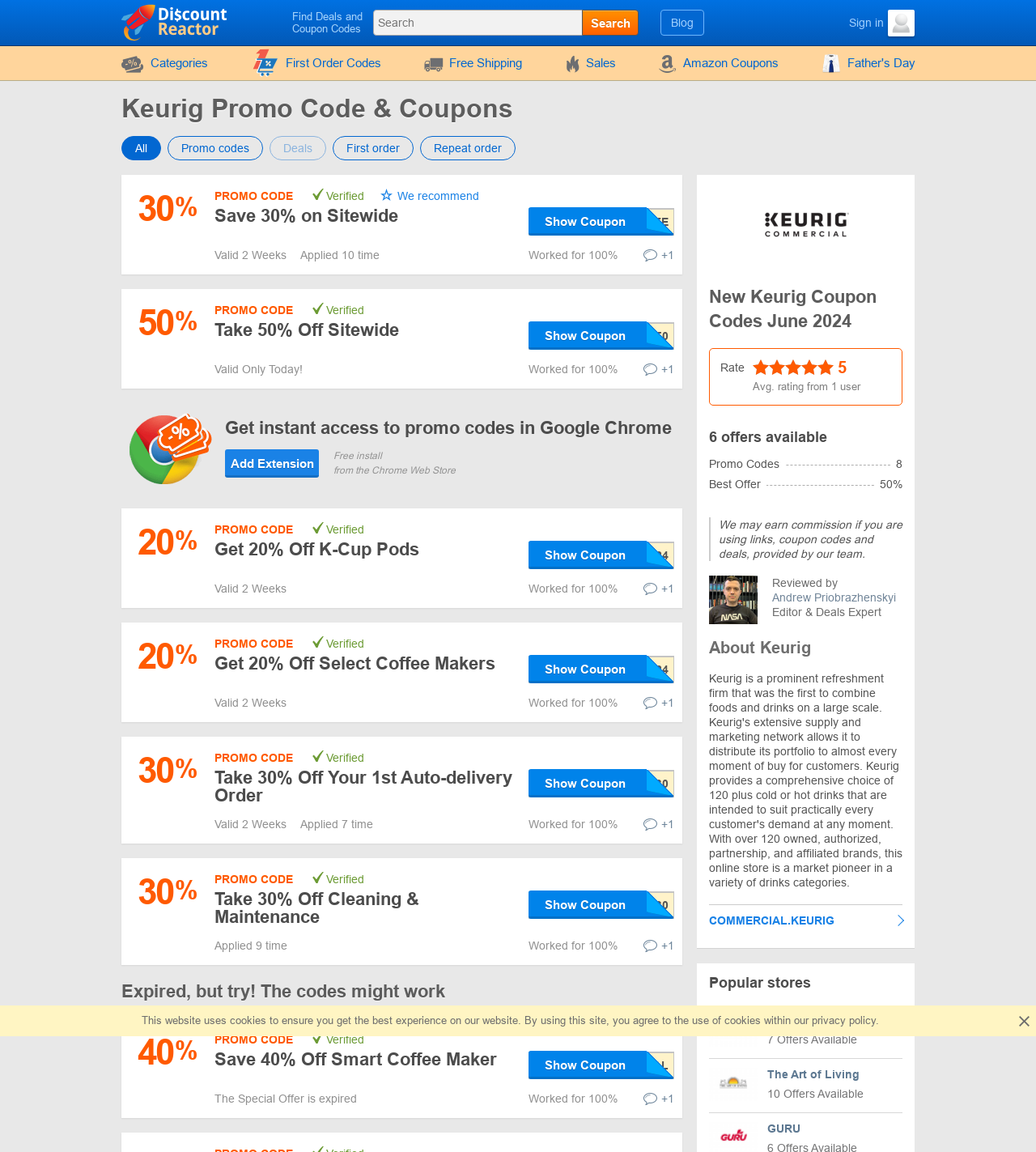Answer the following inquiry with a single word or phrase:
What is the highest discount percentage offered on the webpage?

50%